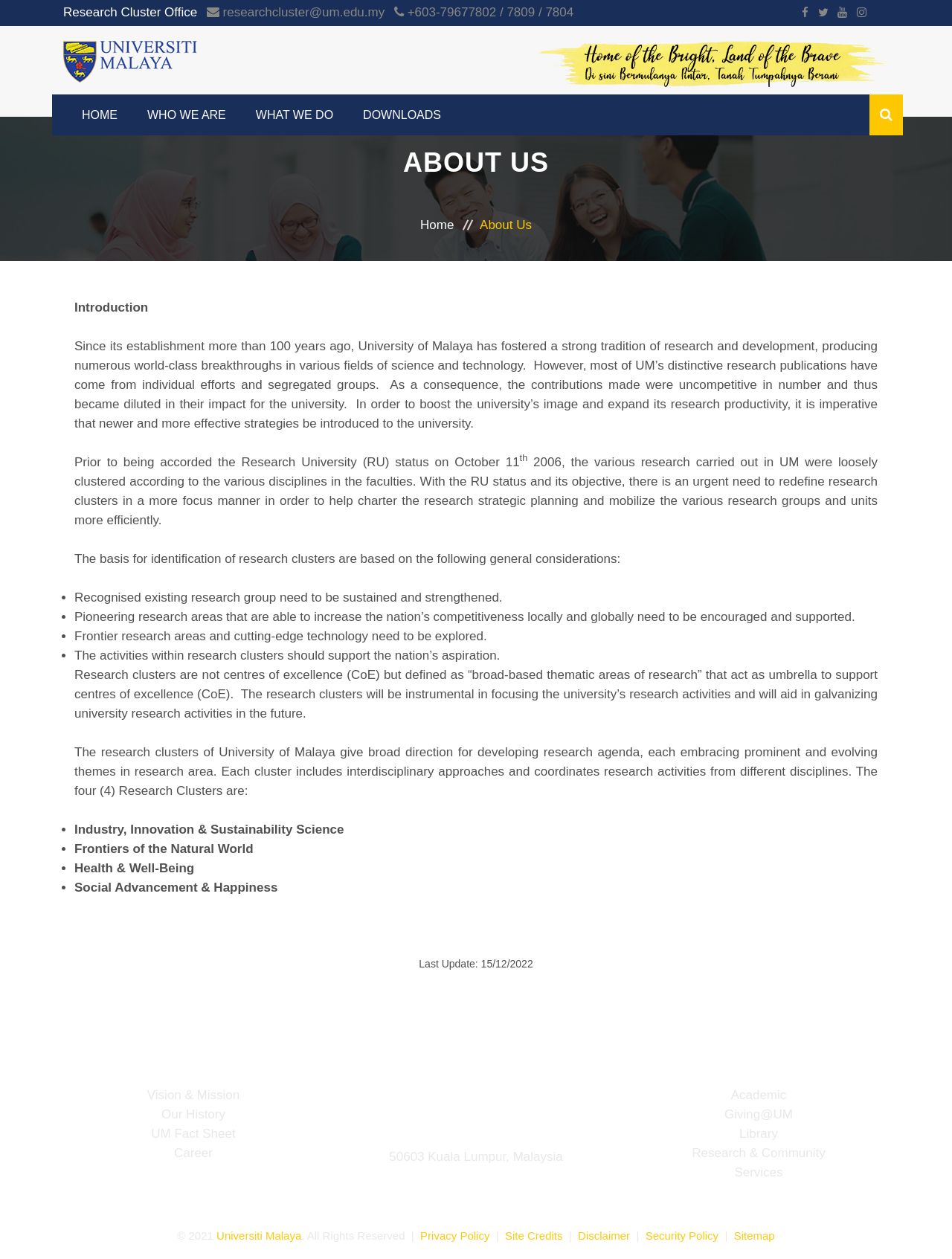Using the provided description Career, find the bounding box coordinates for the UI element. Provide the coordinates in (top-left x, top-left y, bottom-right x, bottom-right y) format, ensuring all values are between 0 and 1.

[0.183, 0.908, 0.223, 0.924]